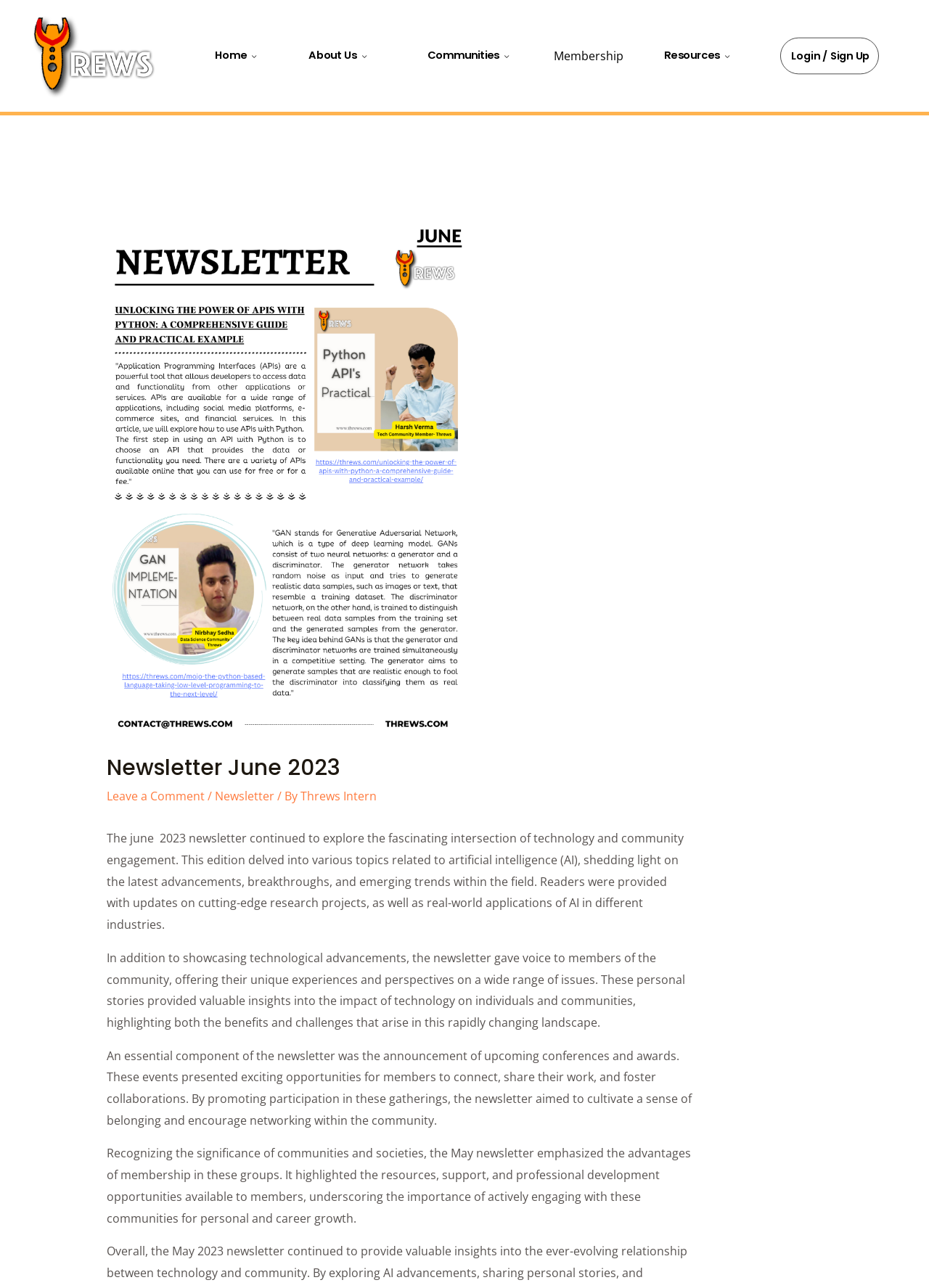Based on the image, give a detailed response to the question: What is the benefit of membership in communities and societies?

As stated in the static text elements, membership in communities and societies offers various benefits, including access to resources, support, and opportunities for professional development, which are essential for personal and career growth.